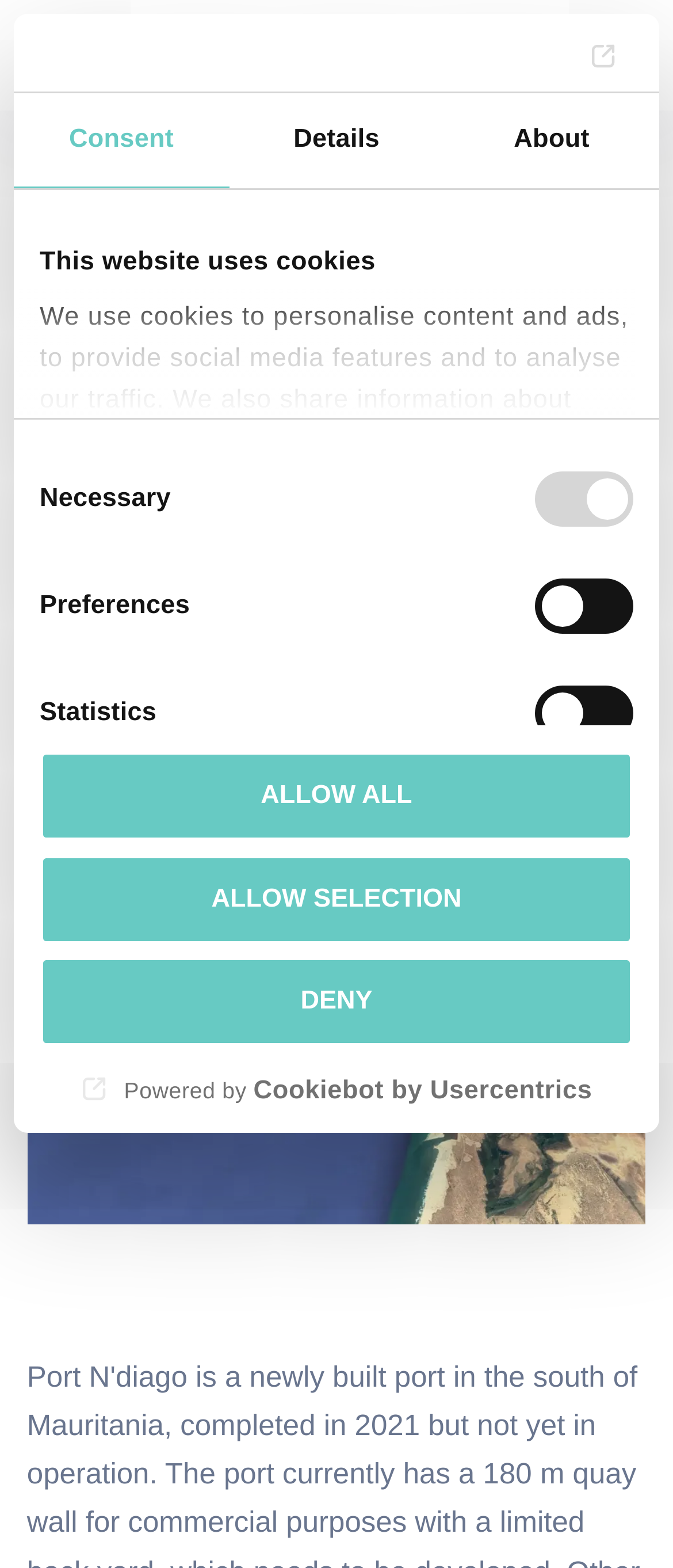Could you determine the bounding box coordinates of the clickable element to complete the instruction: "Select the Details tab"? Provide the coordinates as four float numbers between 0 and 1, i.e., [left, top, right, bottom].

[0.34, 0.059, 0.66, 0.12]